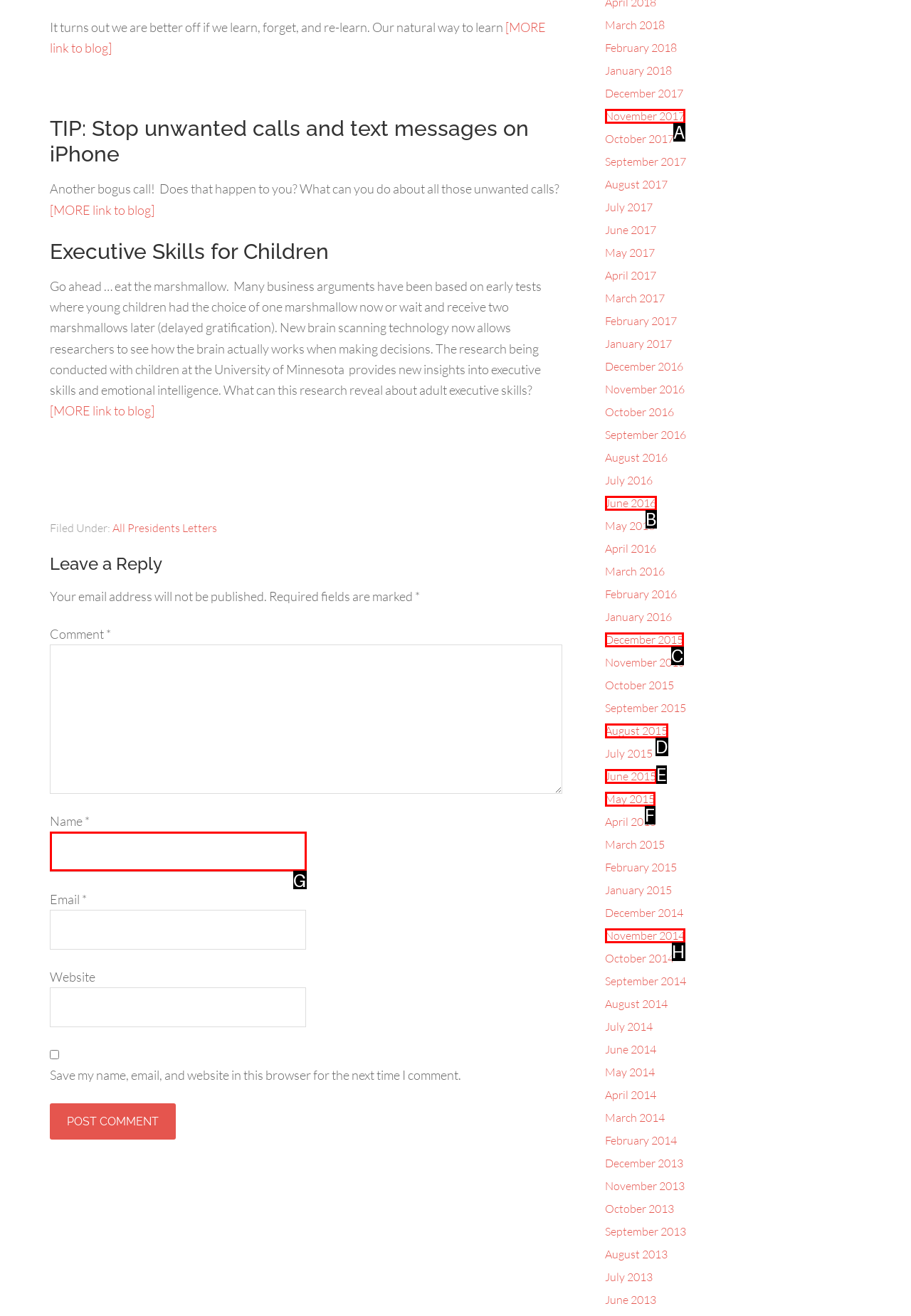Which HTML element should be clicked to complete the task: Enter your name in the 'Name' field? Answer with the letter of the corresponding option.

G